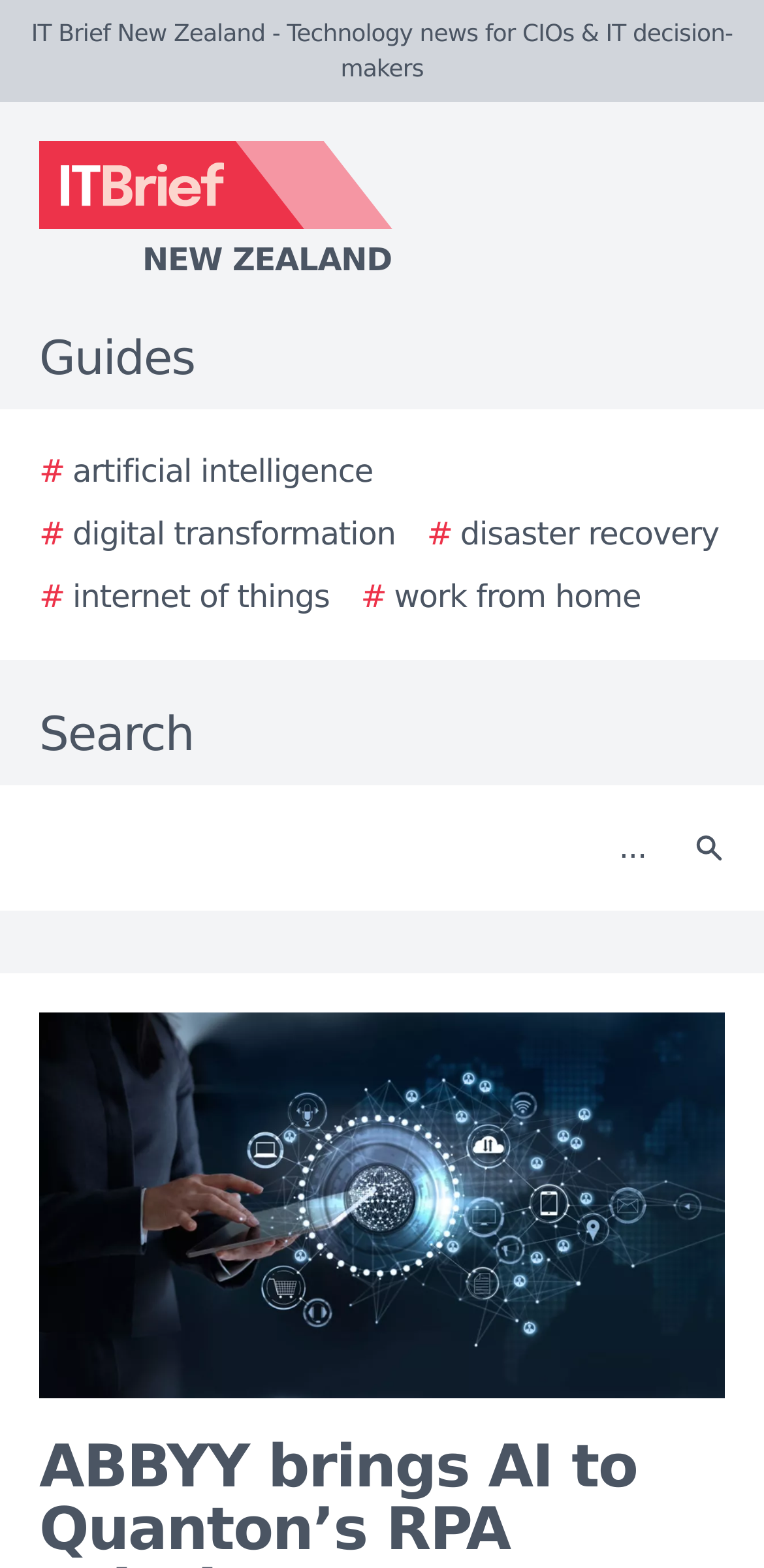Identify the bounding box for the UI element described as: "aria-label="Search"". The coordinates should be four float numbers between 0 and 1, i.e., [left, top, right, bottom].

[0.877, 0.511, 0.979, 0.571]